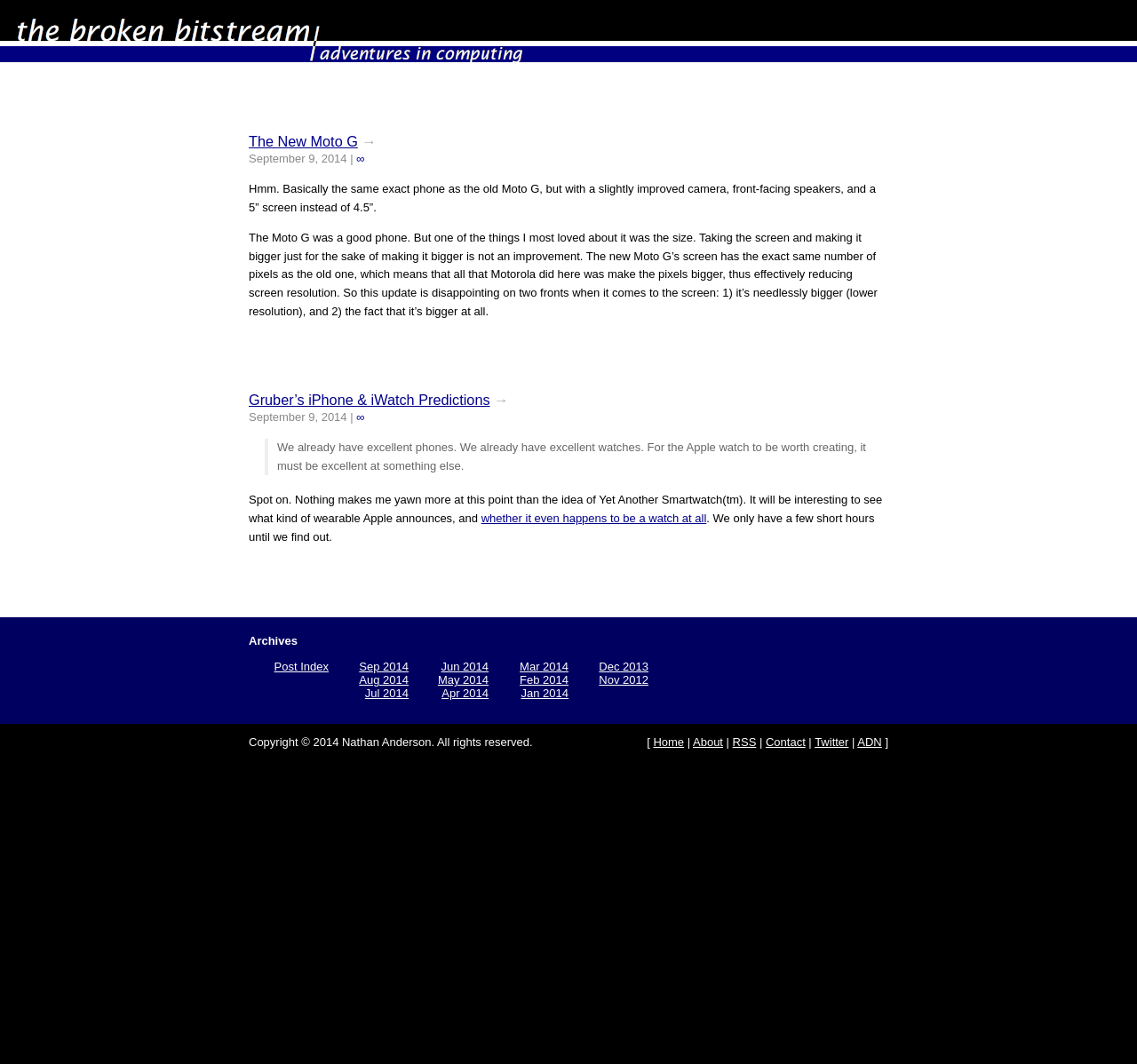Find the bounding box coordinates for the element described here: "Jun 2014".

[0.388, 0.62, 0.43, 0.633]